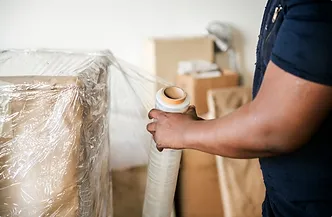Describe every important feature and element in the image comprehensively.

In this image, a mover is skillfully wrapping a piece of furniture in plastic wrap to ensure its protection during a relocation process. The mover's focused grip on the roll indicates professionalism and attention to detail, essential traits for anyone in the moving industry. Surrounding the mover are various boxes and packing materials, creating a bustling backdrop typical of a moving scene. This visual emphasizes the thorough approach taken by professional moving companies like JD PLANET, which specializes in household relocations for clients, including the U.S. Armed Forces in Korea. The image serves as a depiction of the meticulous care and expertise involved in the unpacking and moving process.